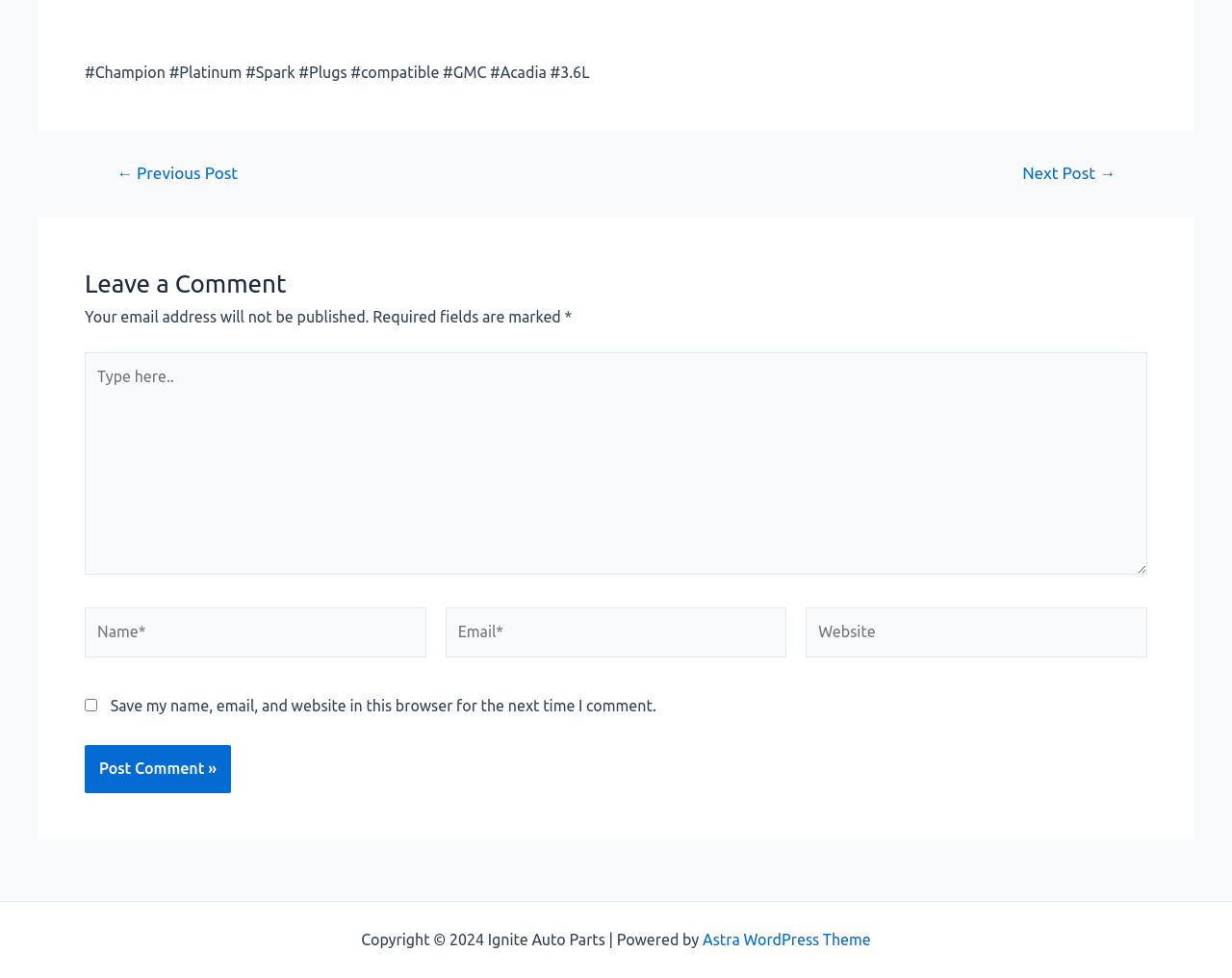What is the copyright year of the website?
Utilize the information in the image to give a detailed answer to the question.

The copyright year of the website can be determined by looking at the static text element at the bottom of the page, which reads 'Copyright © 2024 Ignite Auto Parts | Powered by...'. This suggests that the website's copyright year is 2024.